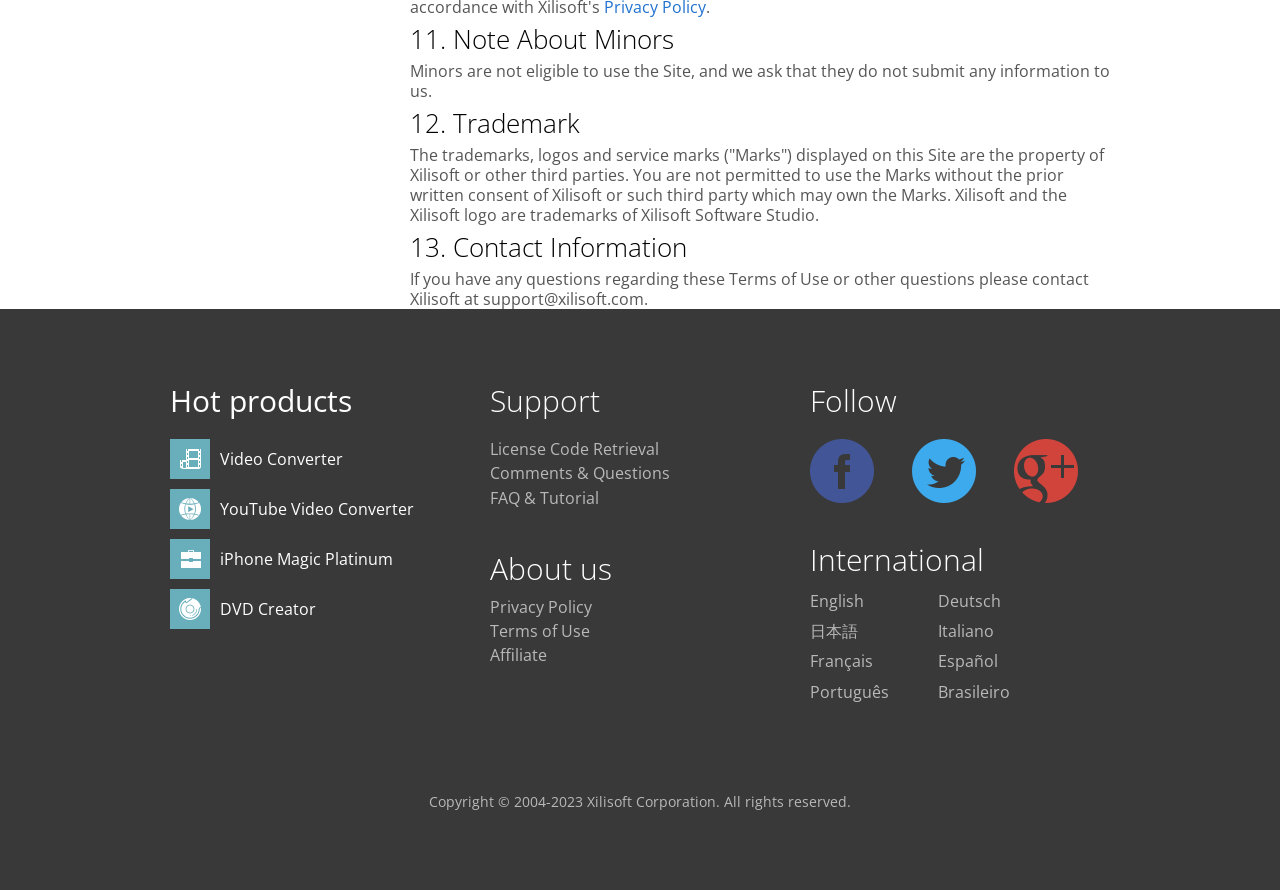Determine the bounding box coordinates of the UI element that matches the following description: "YouTube Video Converter". The coordinates should be four float numbers between 0 and 1 in the format [left, top, right, bottom].

[0.133, 0.56, 0.323, 0.584]